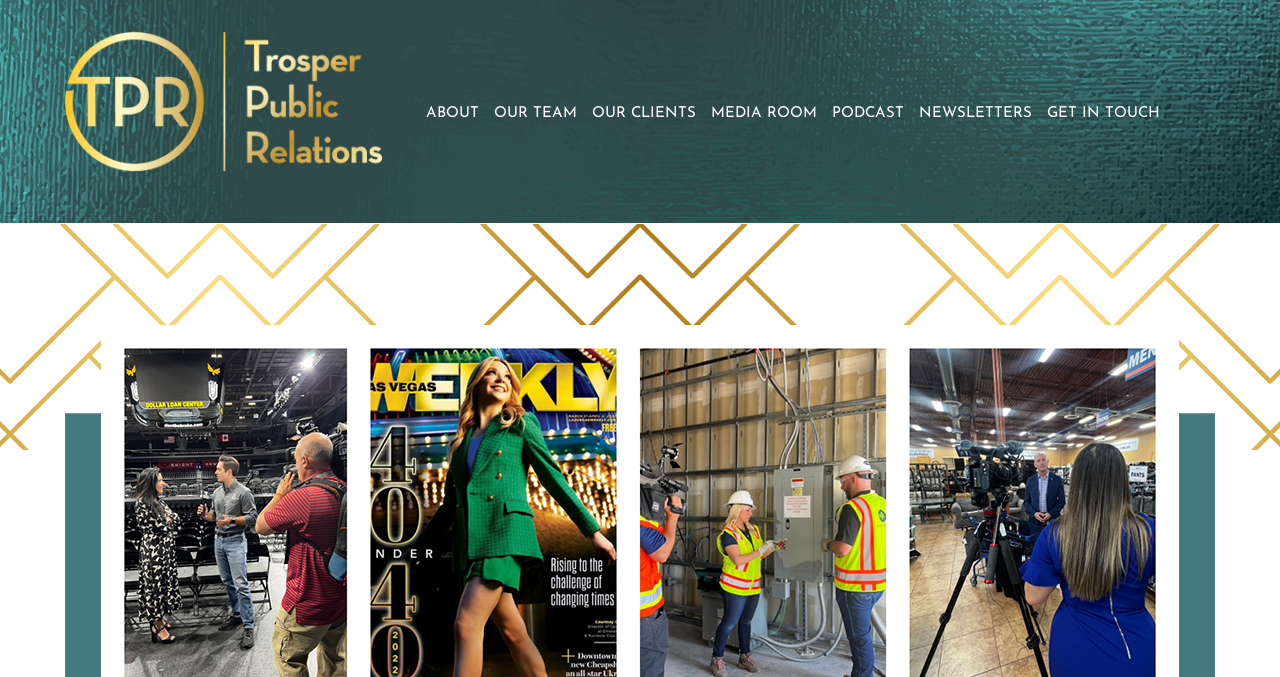Determine the bounding box for the UI element described here: "Get in Touch".

[0.814, 0.157, 0.91, 0.186]